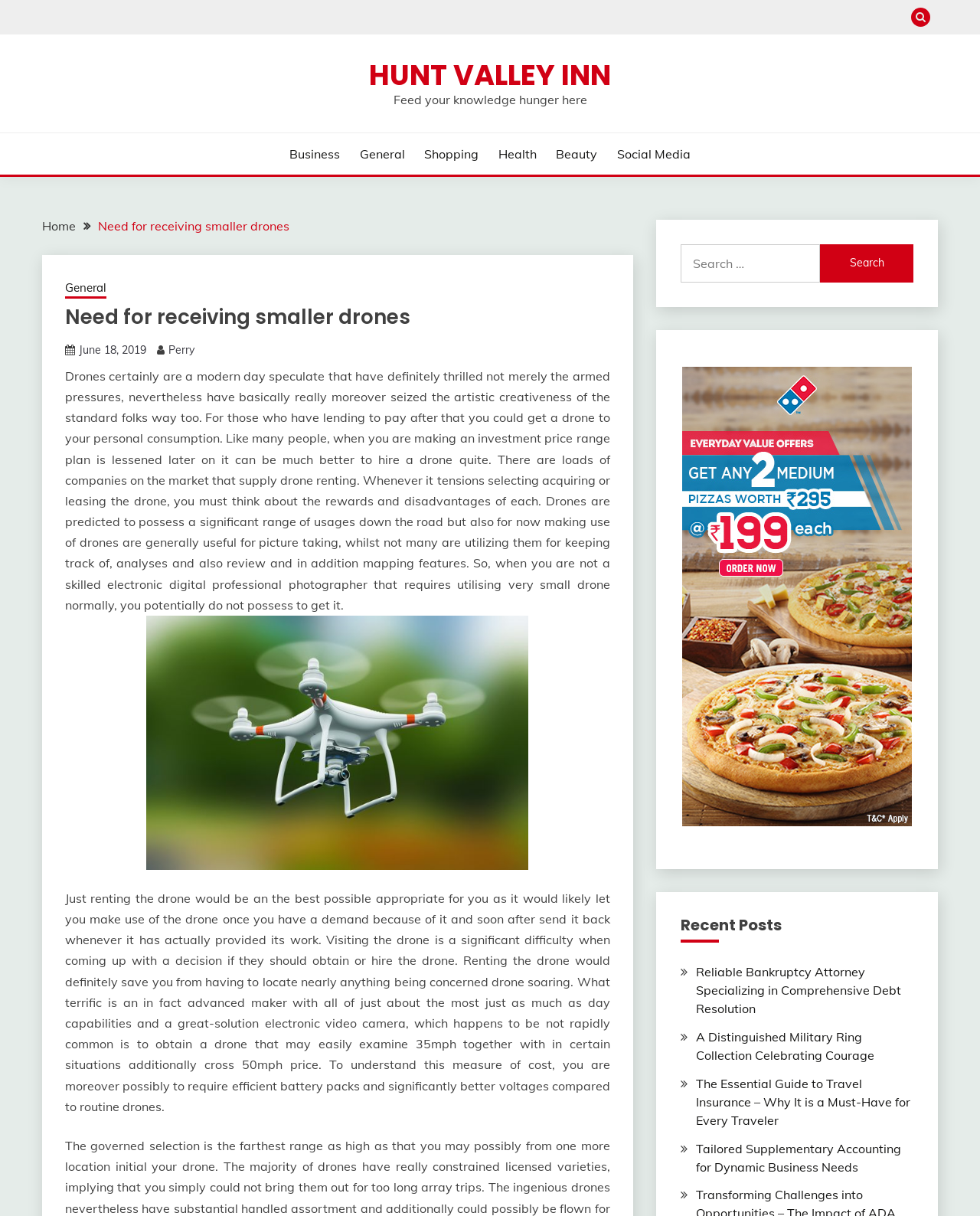Use one word or a short phrase to answer the question provided: 
What is the category of the article 'Reliable Bankruptcy Attorney Specializing in Comprehensive Debt Resolution'?

Business